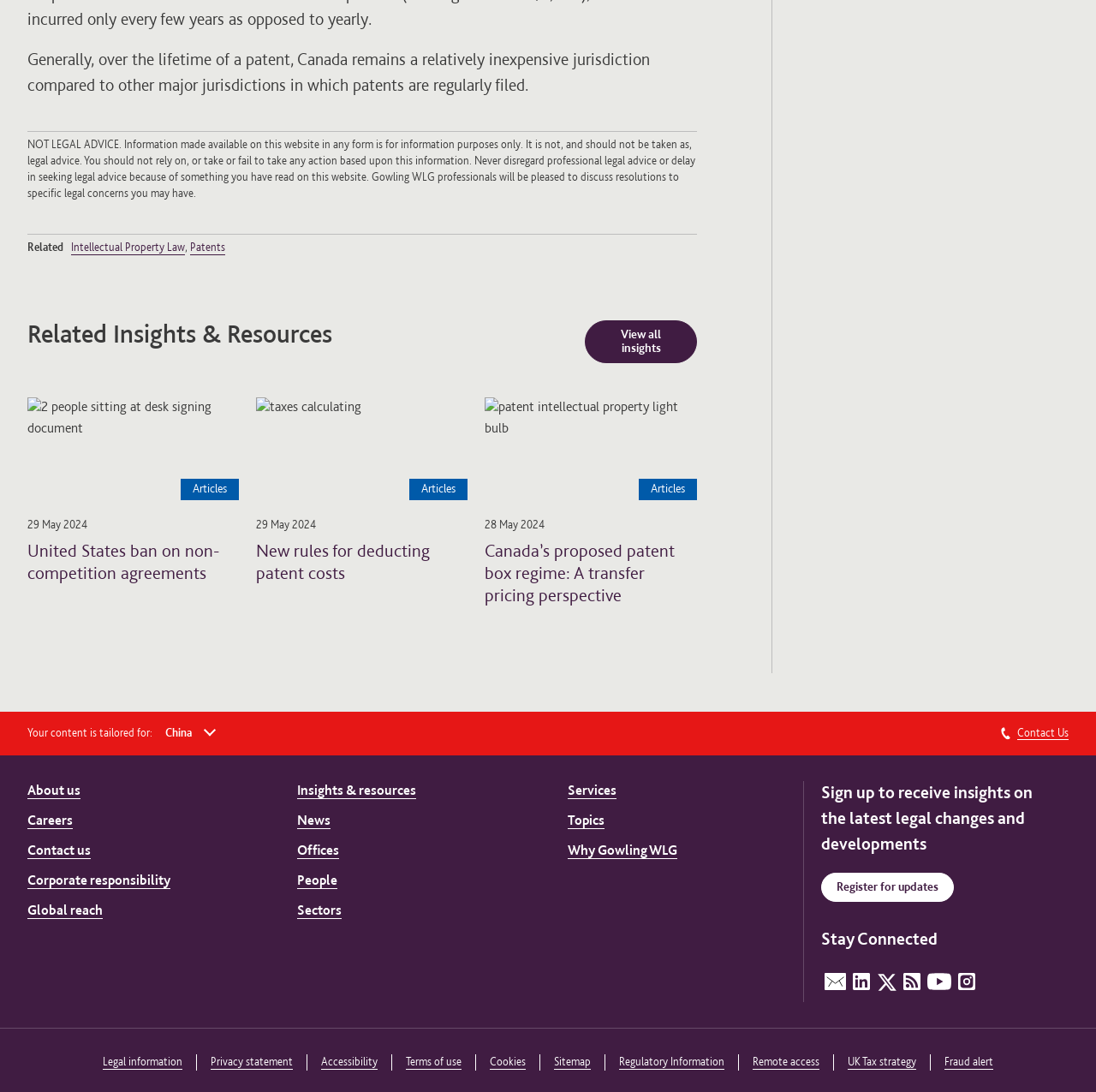Please identify the coordinates of the bounding box that should be clicked to fulfill this instruction: "Contact Us".

[0.928, 0.648, 0.975, 0.659]